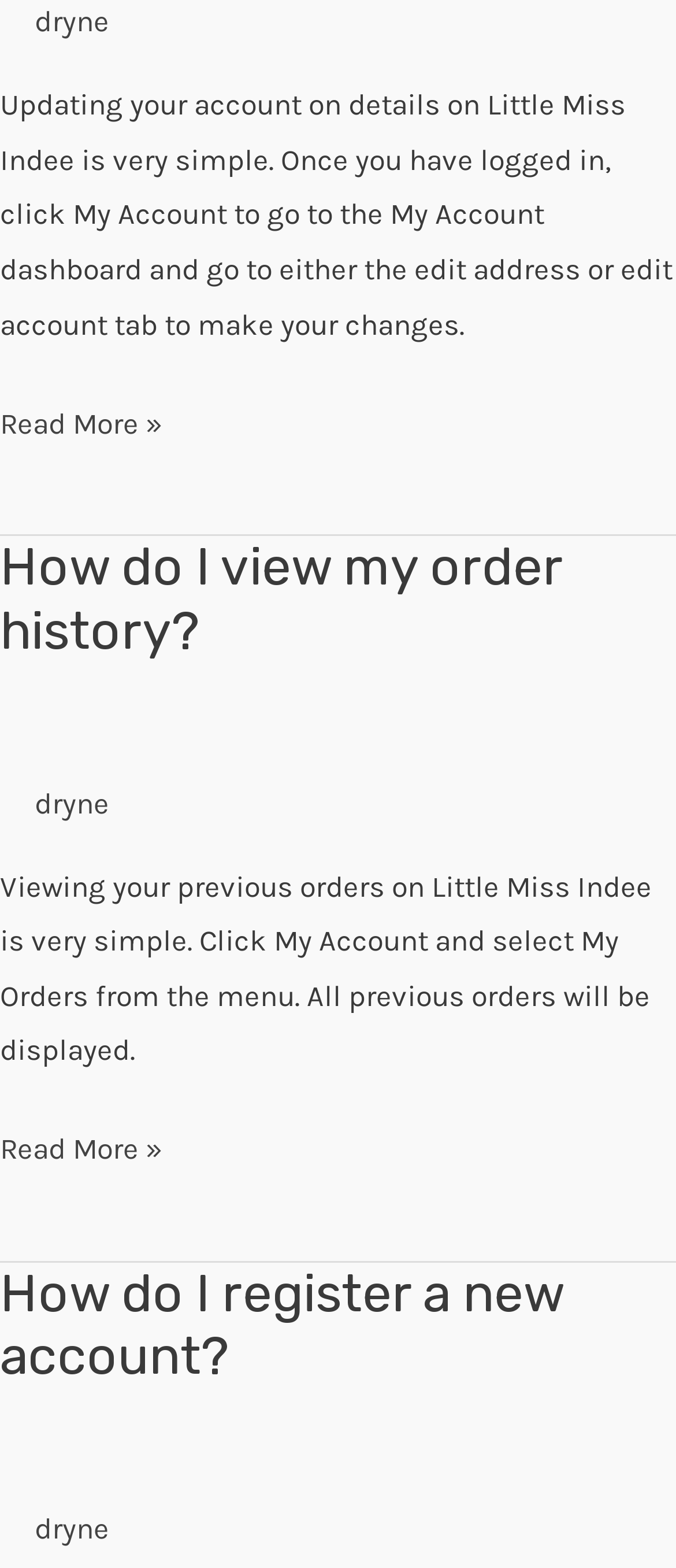Find the bounding box coordinates for the HTML element described as: "Linkedin". The coordinates should consist of four float values between 0 and 1, i.e., [left, top, right, bottom].

None